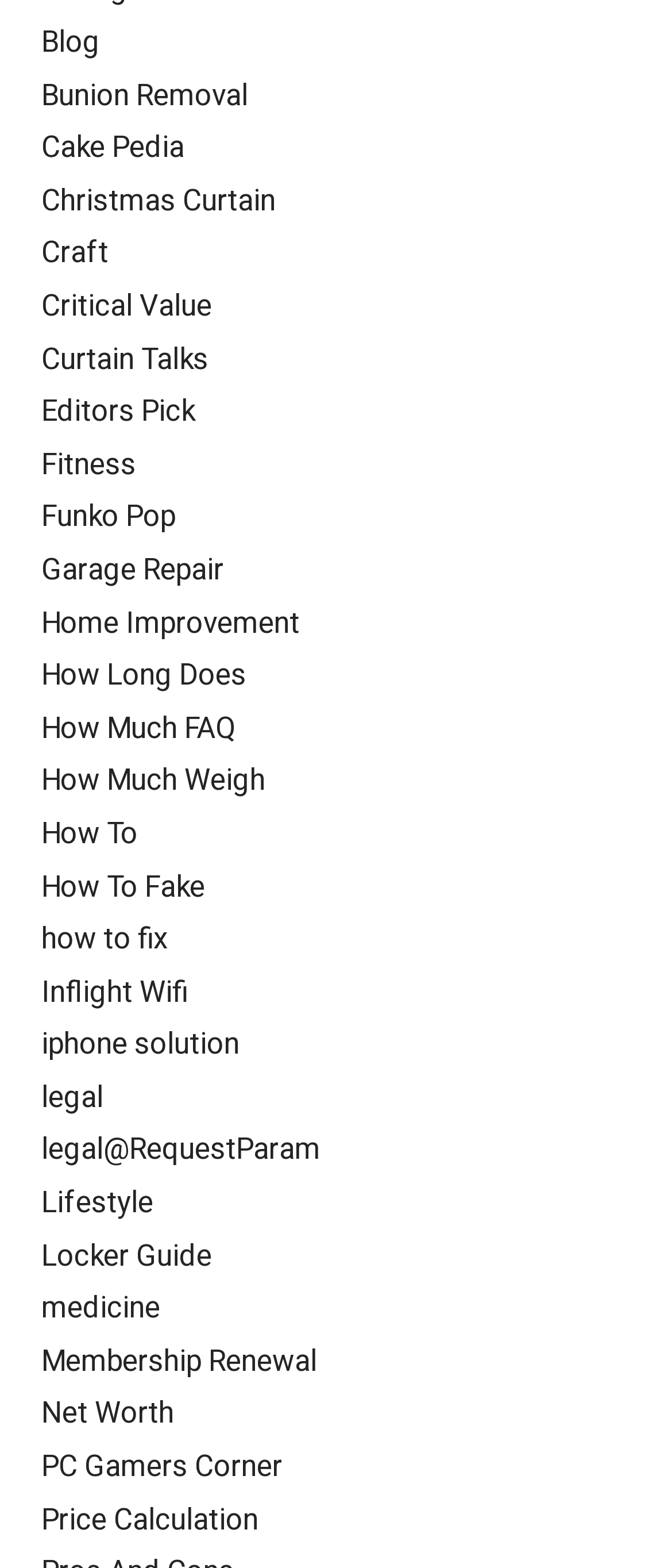Use a single word or phrase to respond to the question:
How many links are related to technology on the webpage?

3